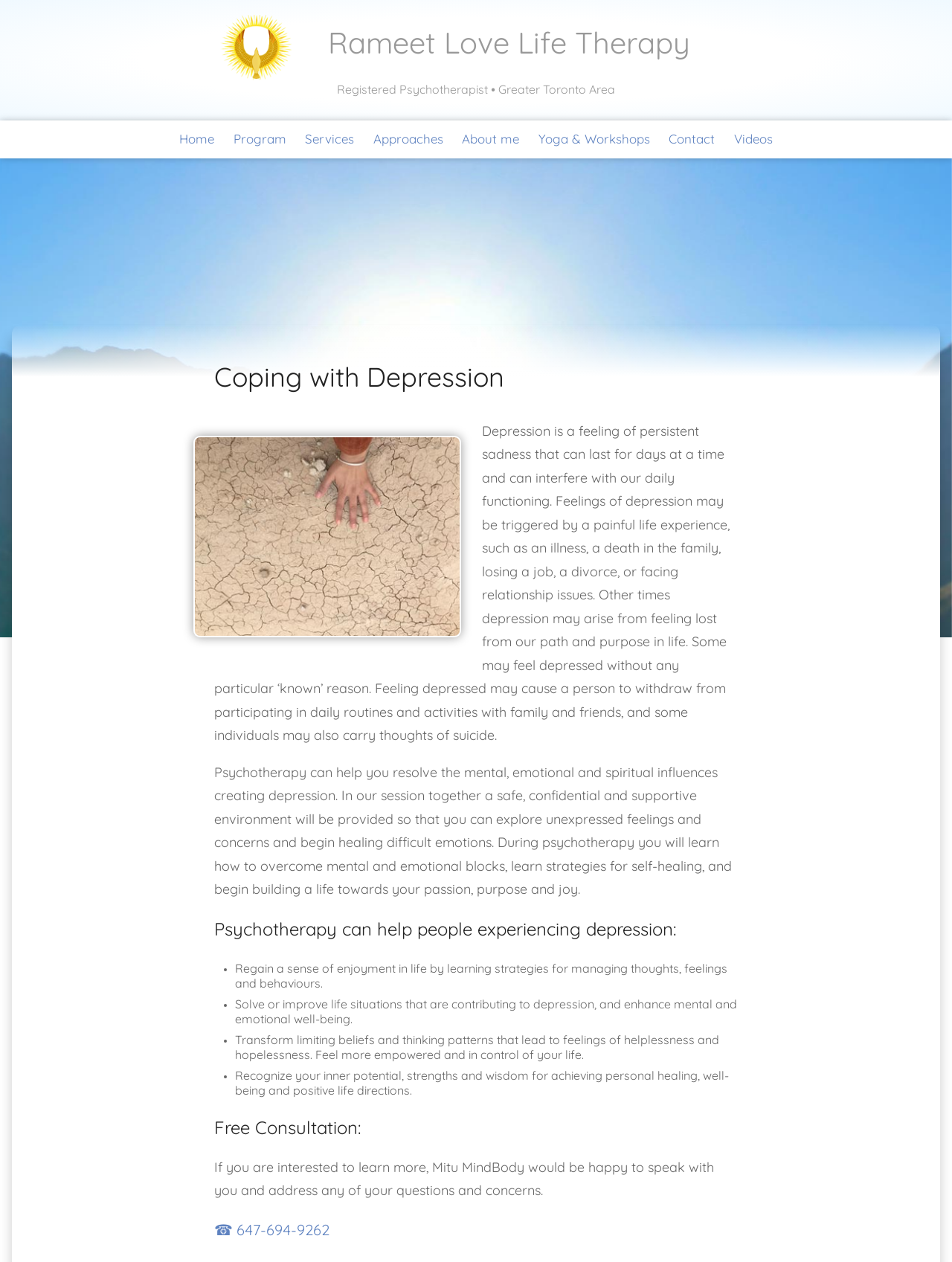Determine the bounding box coordinates of the target area to click to execute the following instruction: "View the 'About me' page."

[0.475, 0.098, 0.555, 0.123]